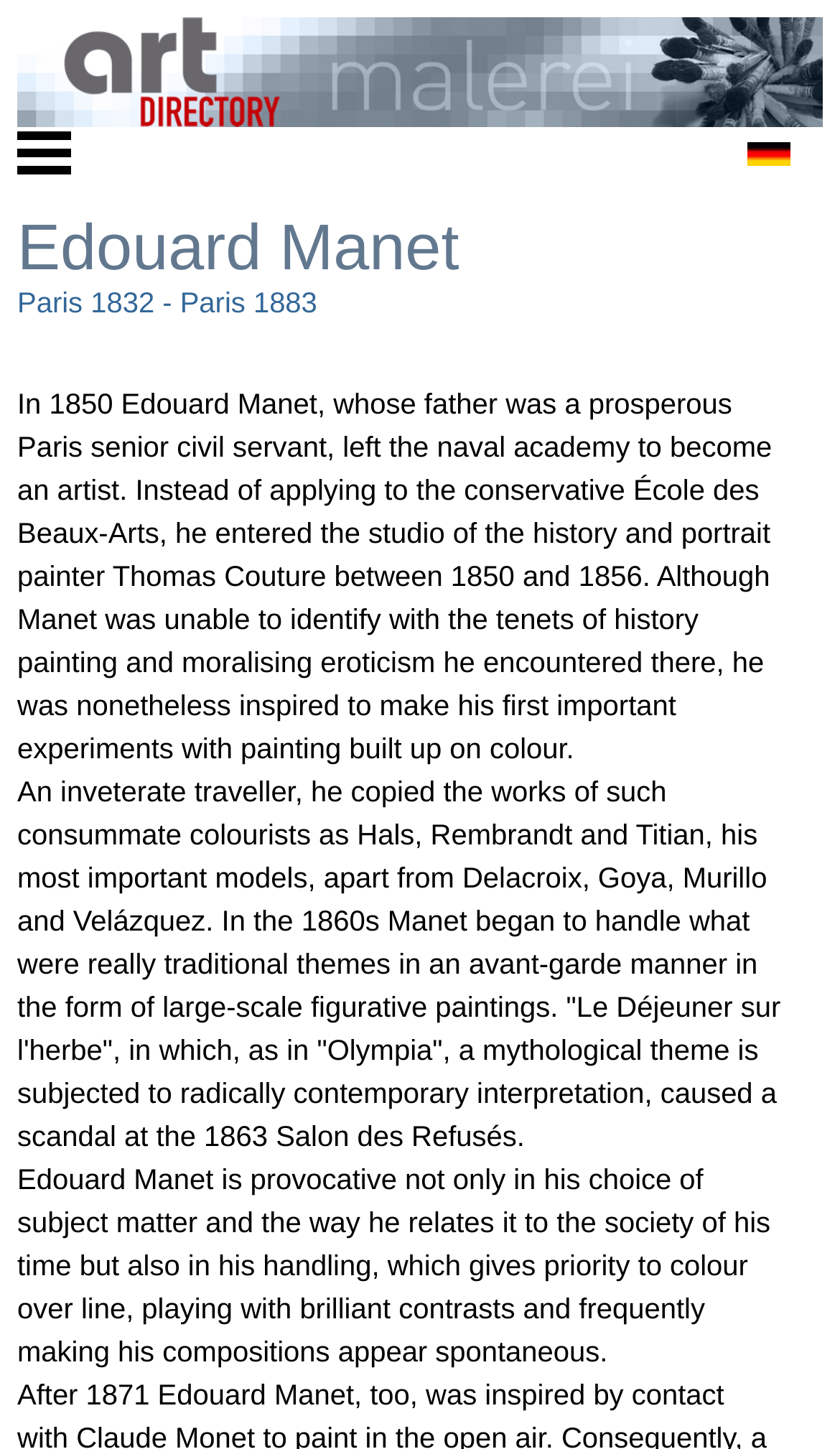Respond with a single word or short phrase to the following question: 
Where was Edouard Manet born?

Paris